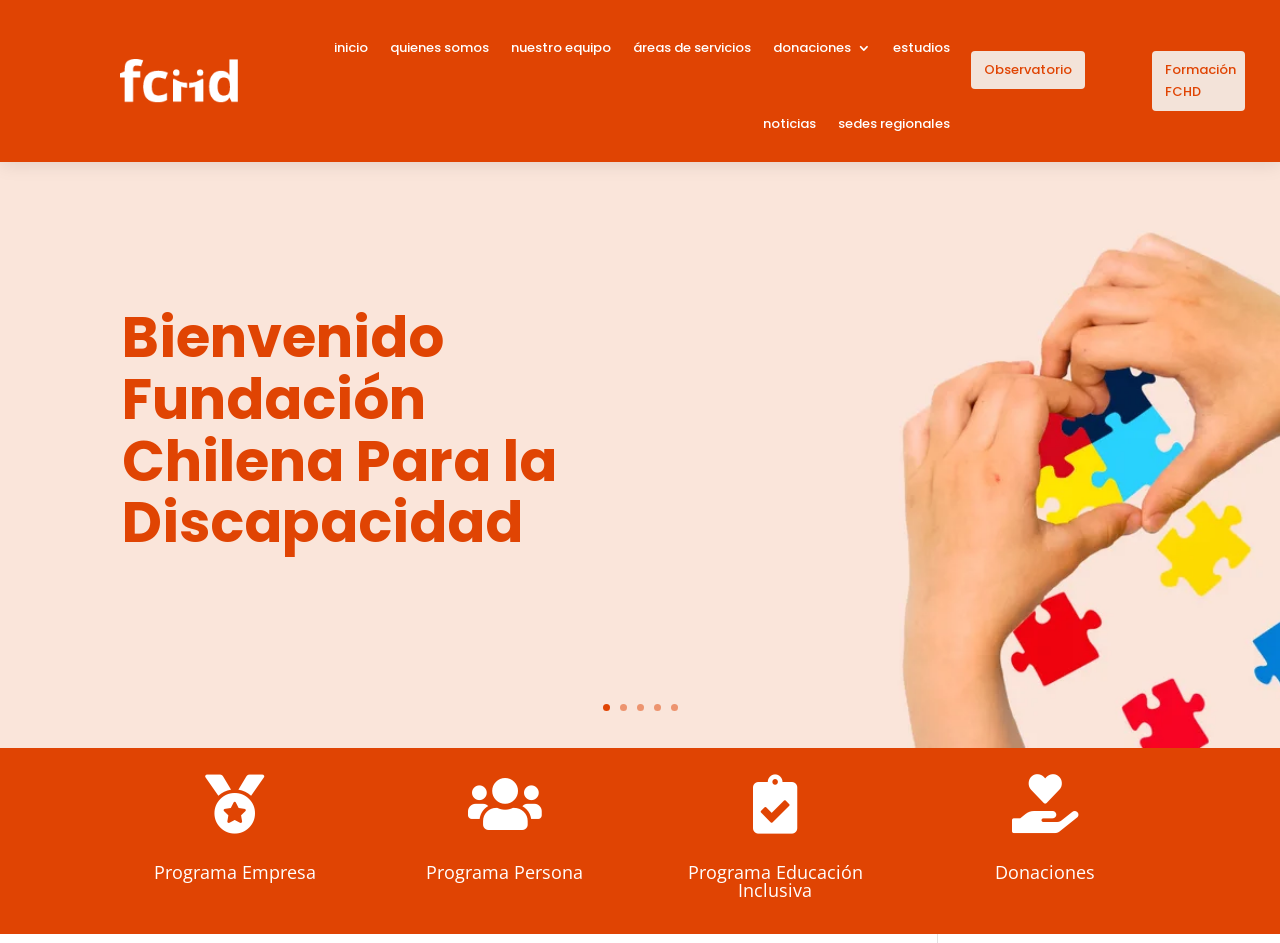Identify the bounding box for the UI element specified in this description: "inicio". The coordinates must be four float numbers between 0 and 1, formatted as [left, top, right, bottom].

[0.261, 0.011, 0.288, 0.091]